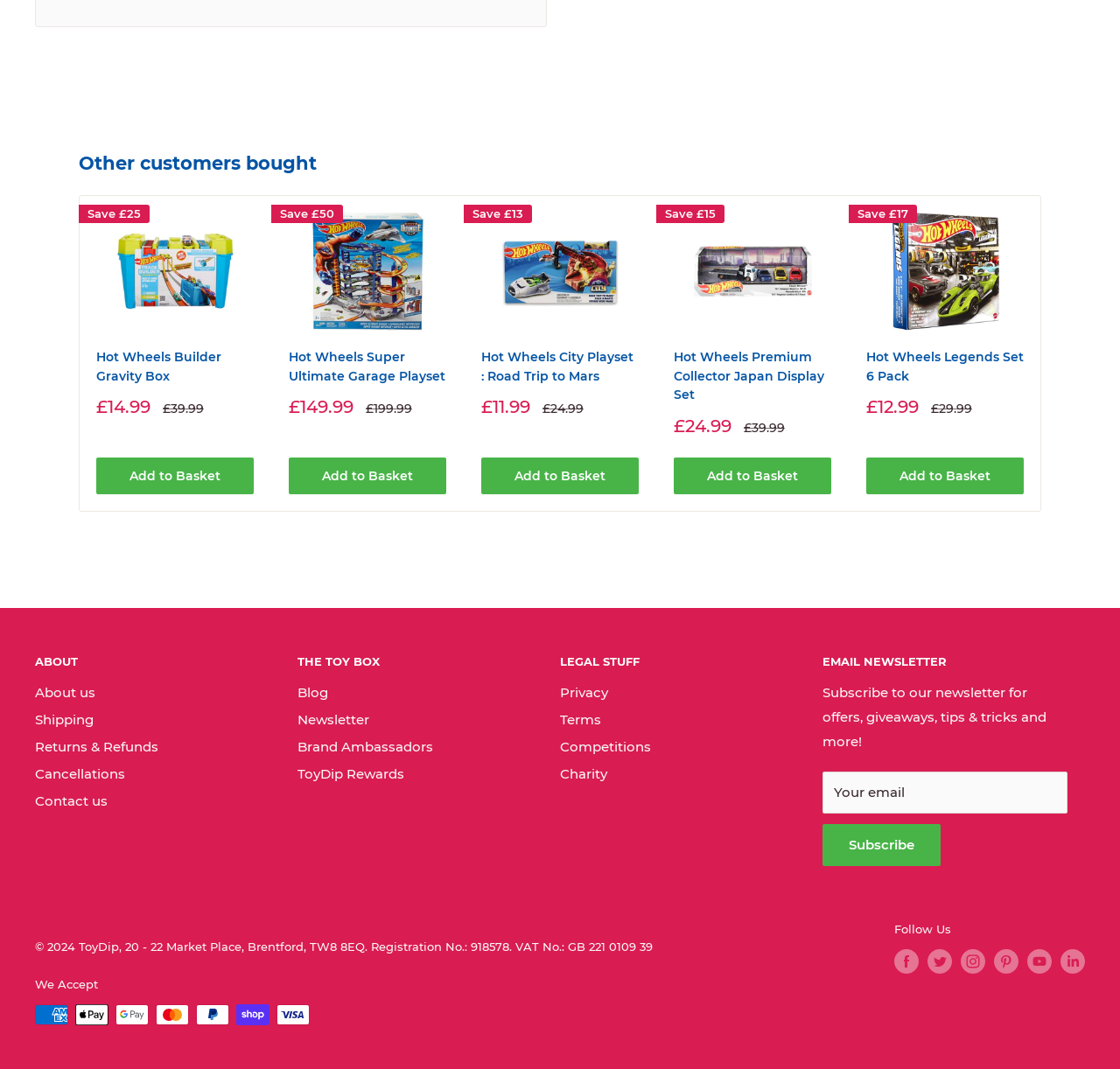Provide the bounding box coordinates of the HTML element described by the text: "parent_node: Save £17". The coordinates should be in the format [left, top, right, bottom] with values between 0 and 1.

[0.773, 0.199, 0.914, 0.309]